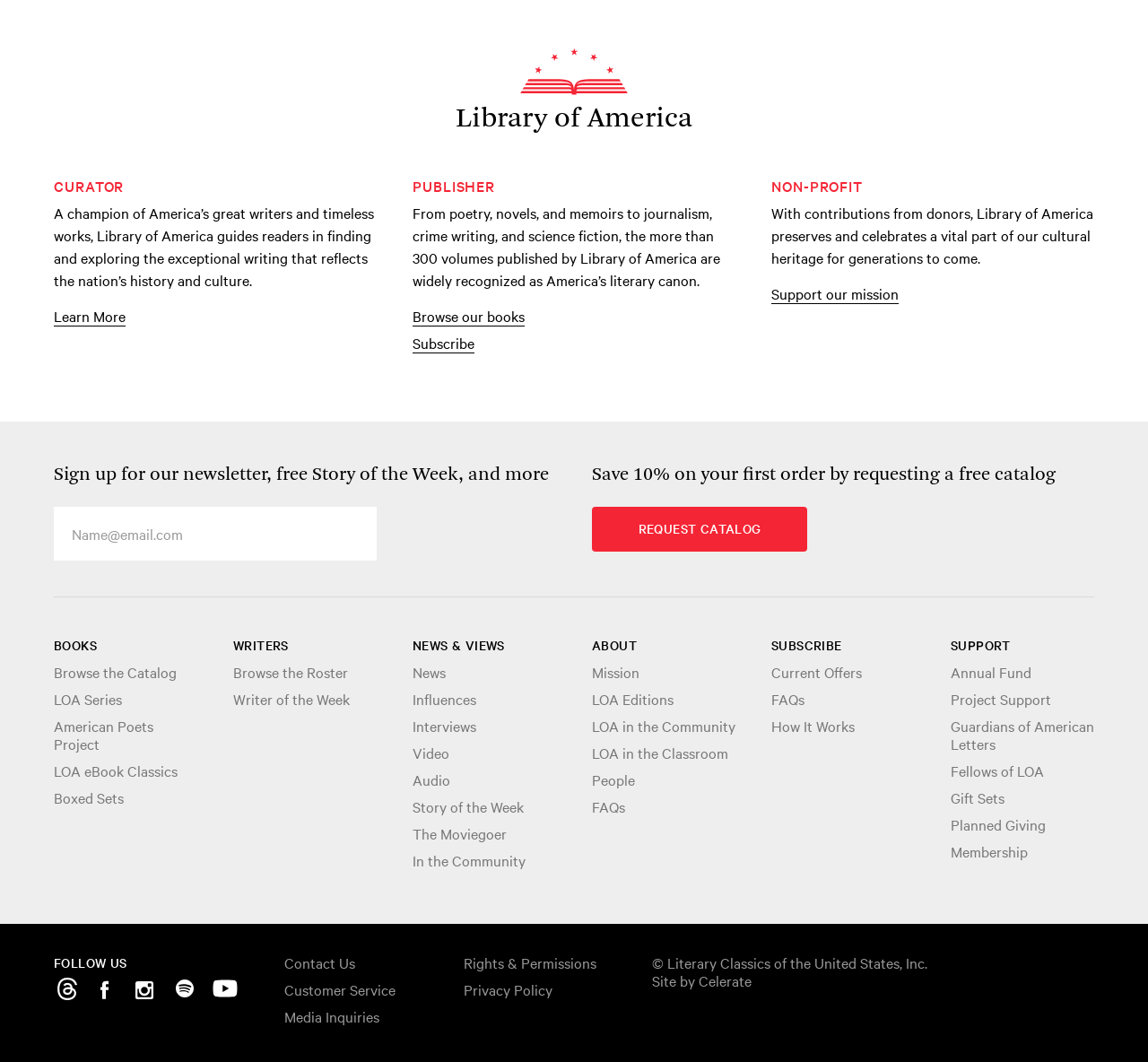Locate the bounding box of the UI element based on this description: "How It Works". Provide four float numbers between 0 and 1 as [left, top, right, bottom].

[0.672, 0.675, 0.797, 0.692]